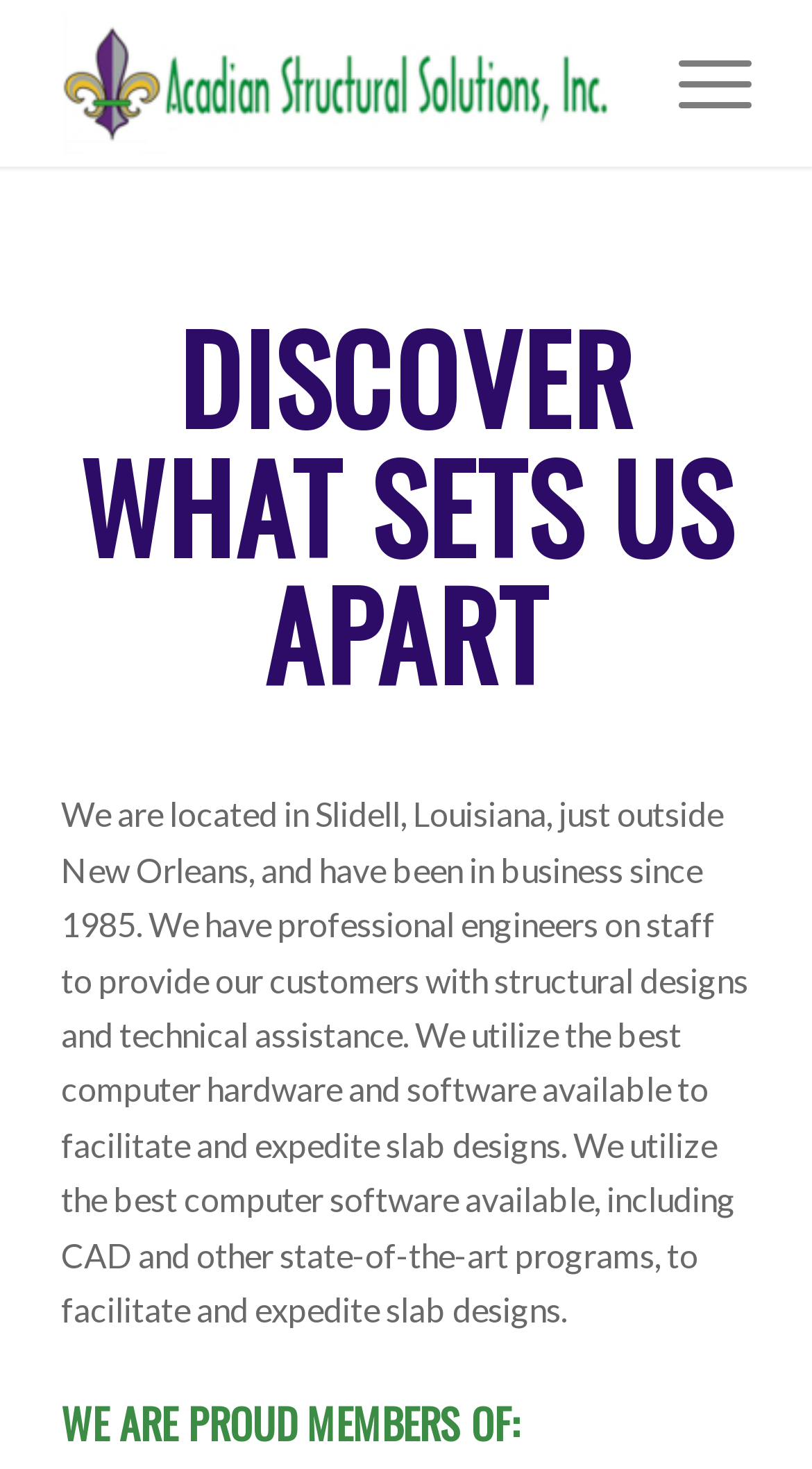Generate a thorough description of the webpage.

The webpage is about Acadian Structural Solutions, an engineering company based in Slidell, Louisiana. At the top left of the page, there is a logo image with the company name "Acadian Structural Solutions" and a link to the company's homepage. Next to the logo, on the top right, is a menu item labeled "Menu". 

Below the logo and menu, there is a prominent heading that reads "DISCOVER WHAT SETS US APART". Underneath this heading, there is a block of text that describes the company's location, history, and services. The text explains that the company has been in business since 1985, has professional engineers on staff, and utilizes advanced computer software to facilitate slab designs.

At the bottom of the page, there is another heading that reads "WE ARE PROUD MEMBERS OF:", suggesting that the company is affiliated with certain organizations or associations, although the specific names are not mentioned. Overall, the webpage appears to be an "About Us" page, providing an introduction to the company and its background.